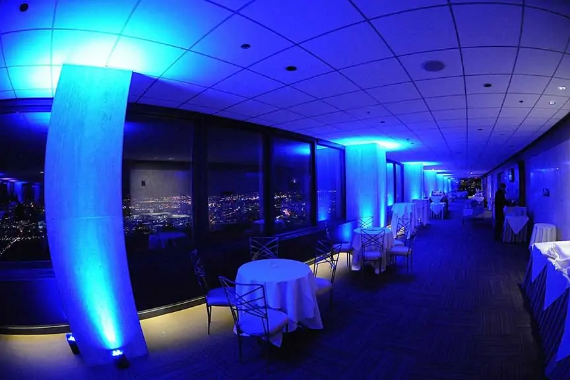Create an elaborate description of the image, covering every aspect.

The image showcases an elegantly lit event space adorned with striking blue lighting, creating a sophisticated atmosphere ideal for corporate gatherings or formal events. The interior features tables covered with crisp white tablecloths, complemented by stylish chairs that enhance the refined ambiance. Large windows provide a breathtaking view of the city skyline, adding to the overall allure of the setting. This lighting design emphasizes the beauty of the venue, demonstrating the artistry of event lighting solutions offered by Boston AV Services, which are tailored to transform spaces and elevate any occasion.